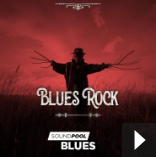Give a short answer using one word or phrase for the question:
What is the purpose of the play button?

To listen to samples or tracks